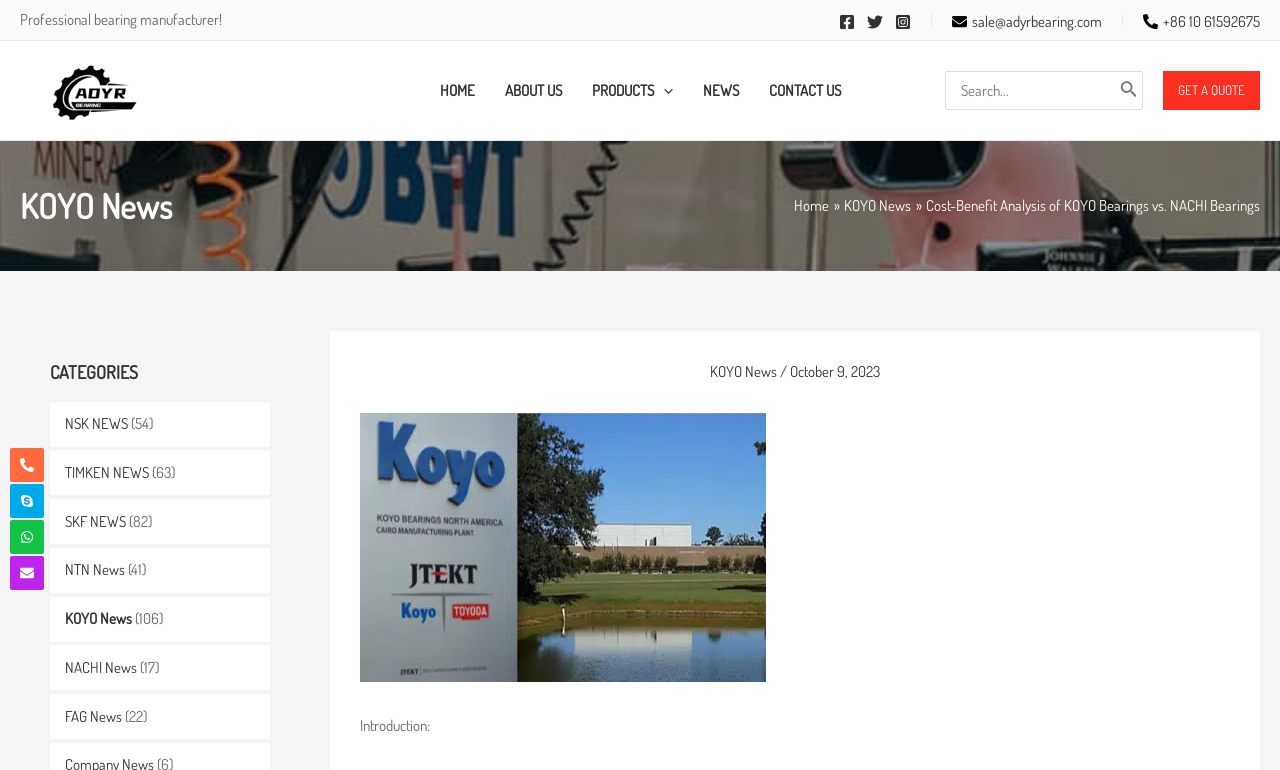Predict the bounding box for the UI component with the following description: "+86 10 61591265".

[0.008, 0.582, 0.034, 0.626]